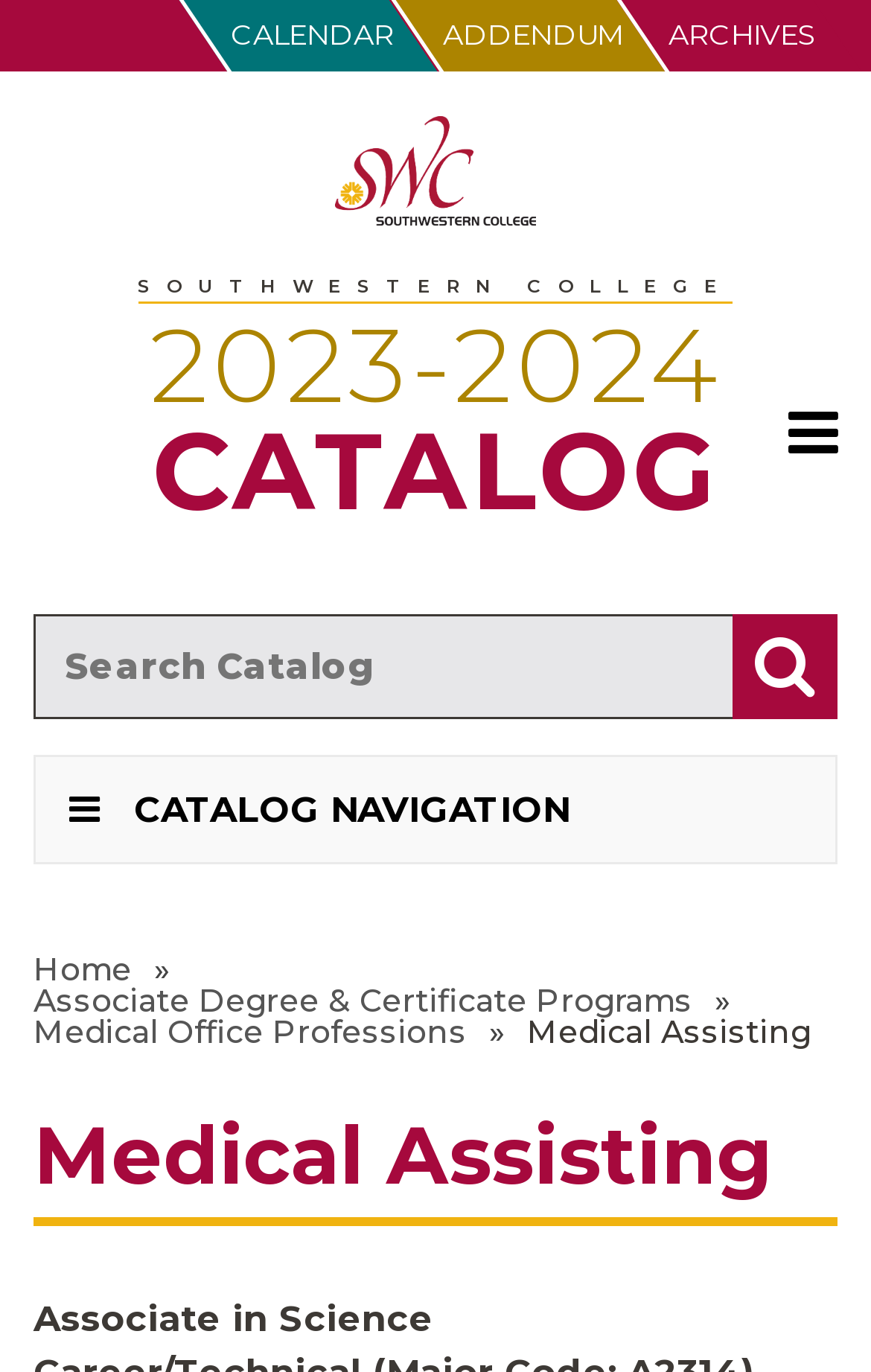Given the webpage screenshot, identify the bounding box of the UI element that matches this description: "Medical Office Professions".

[0.038, 0.741, 0.536, 0.764]